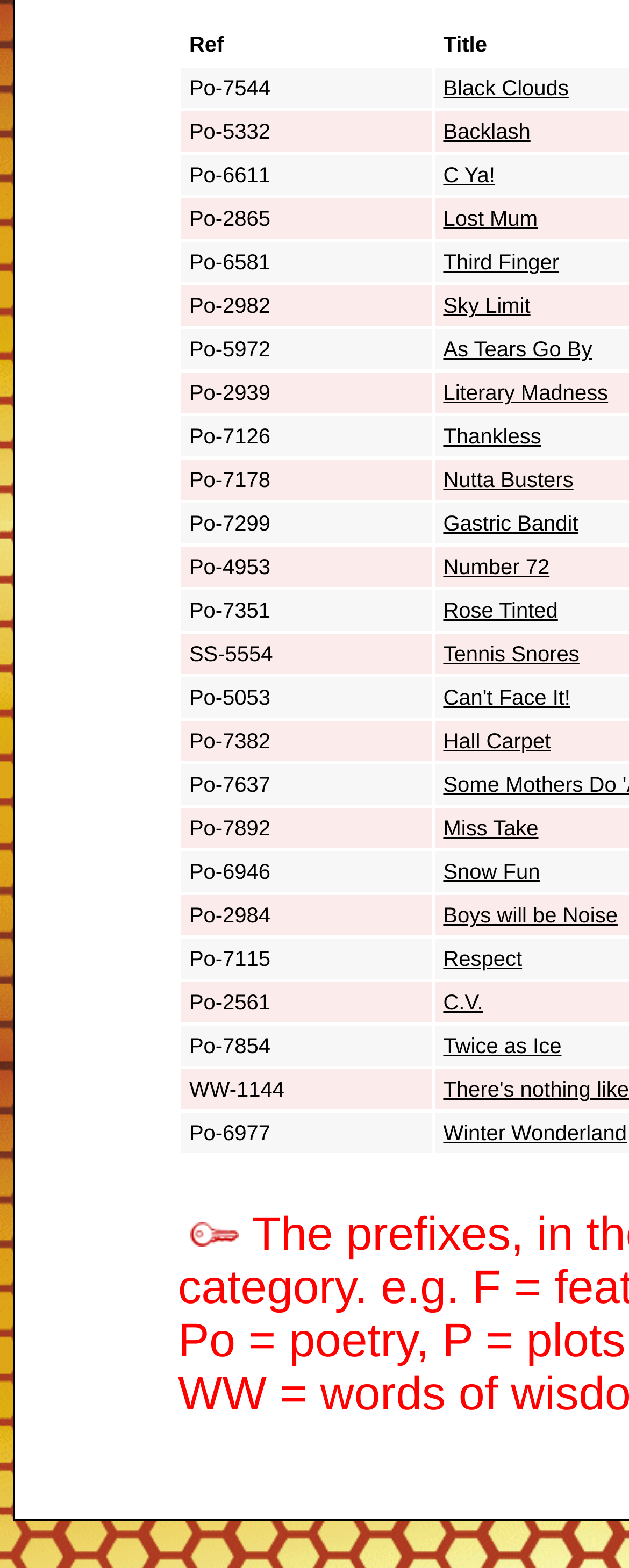Reply to the question with a brief word or phrase: What is the text of the first link?

Black Clouds